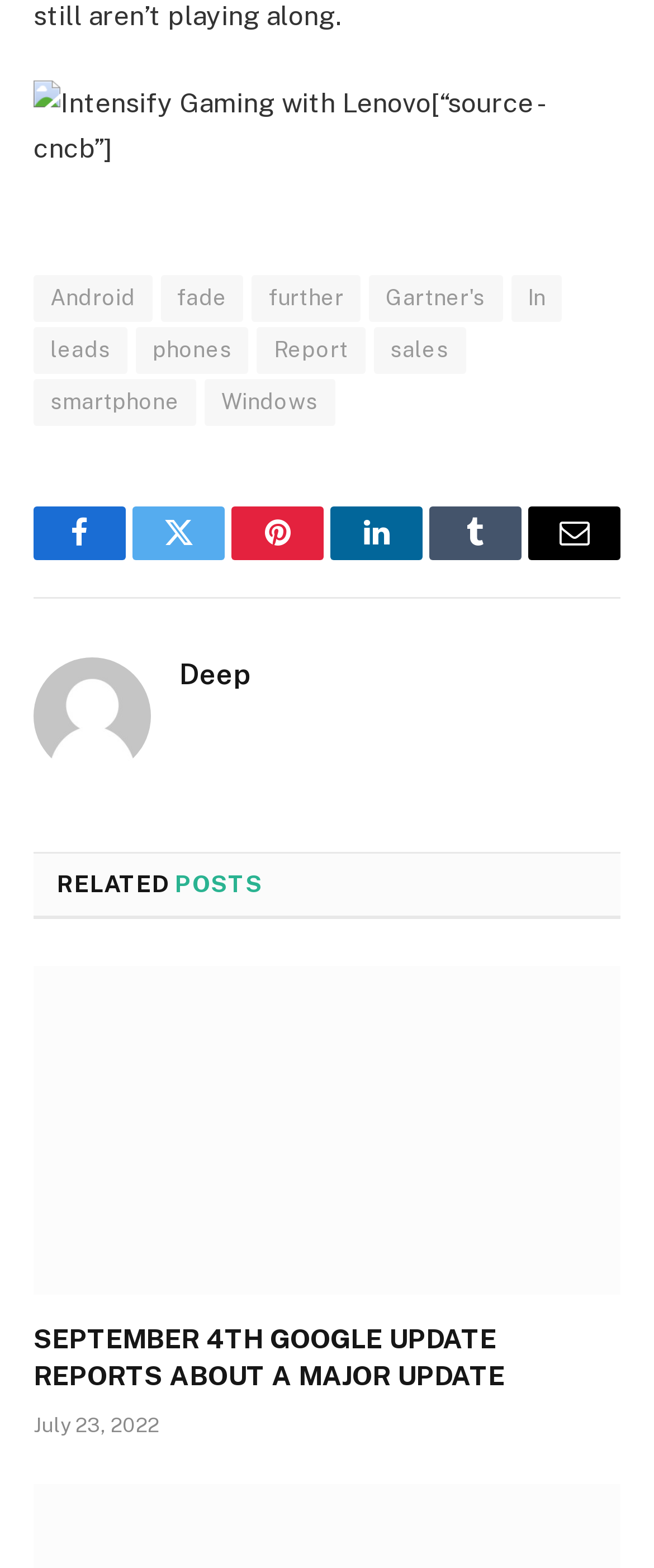Answer the question briefly using a single word or phrase: 
How many links are present in the first row of links?

6